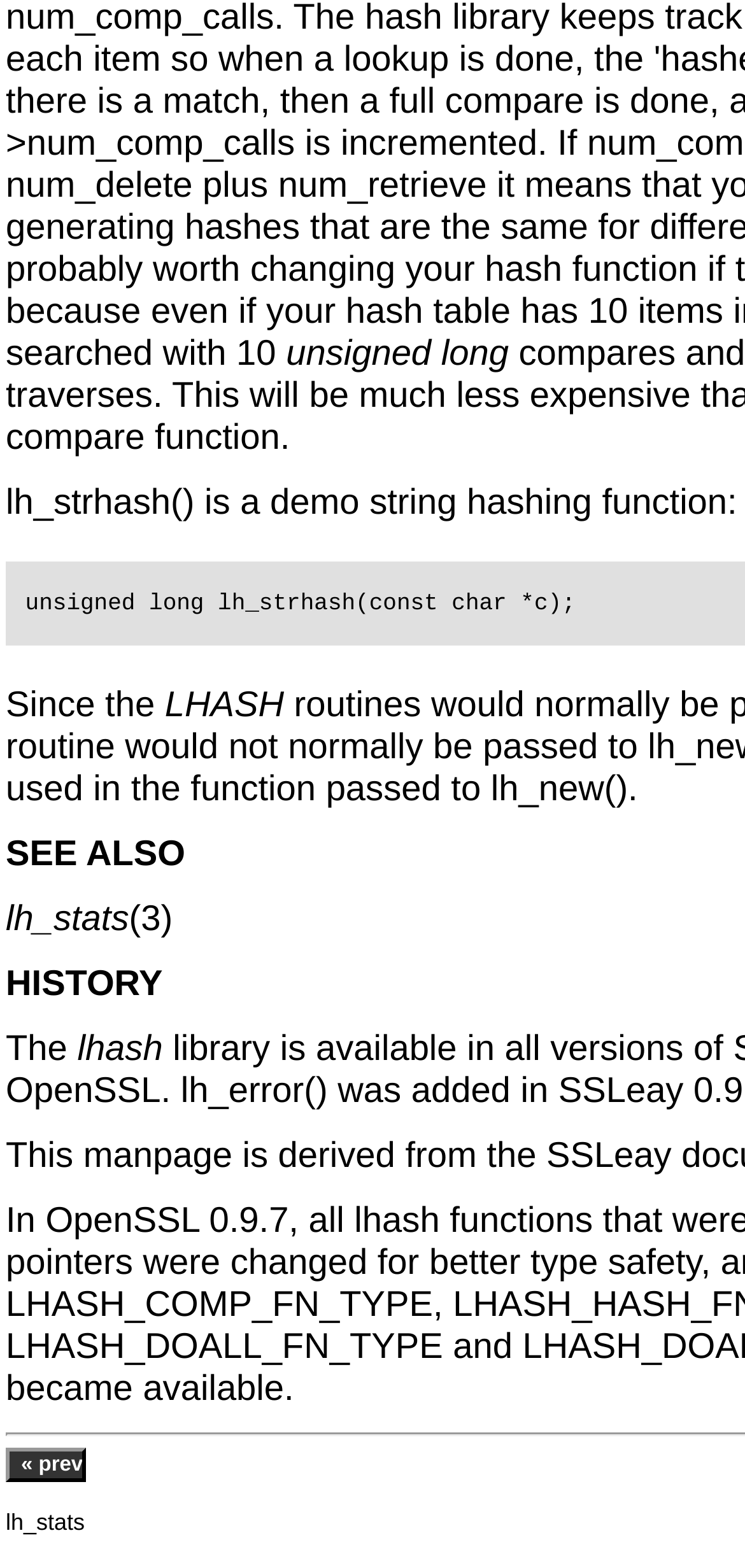How many table rows are there in the first table?
Carefully examine the image and provide a detailed answer to the question.

The webpage contains a LayoutTable element with a single LayoutTableRow element, which indicates that there is only one table row in the first table.